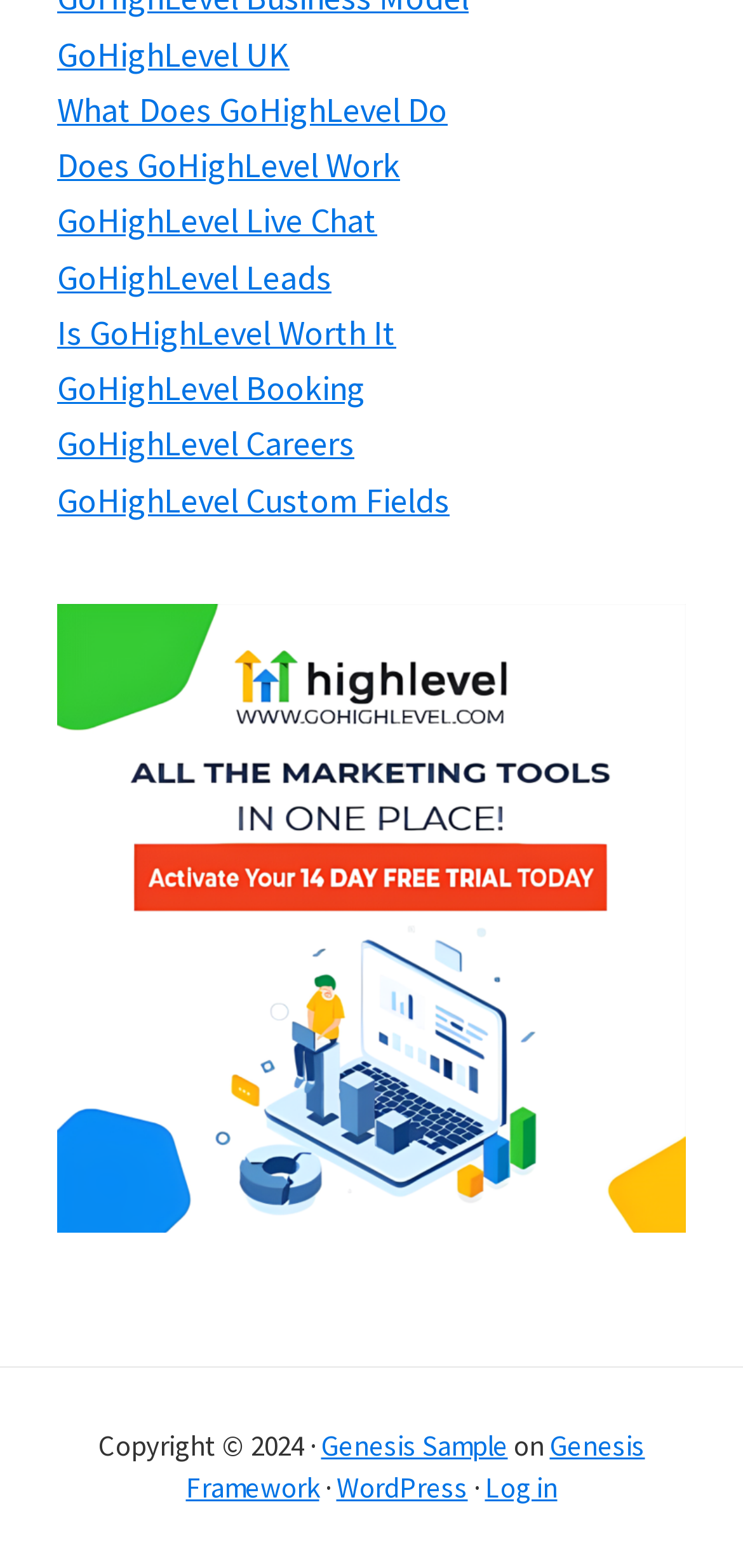Give a one-word or phrase response to the following question: How many static text elements are in the footer?

3